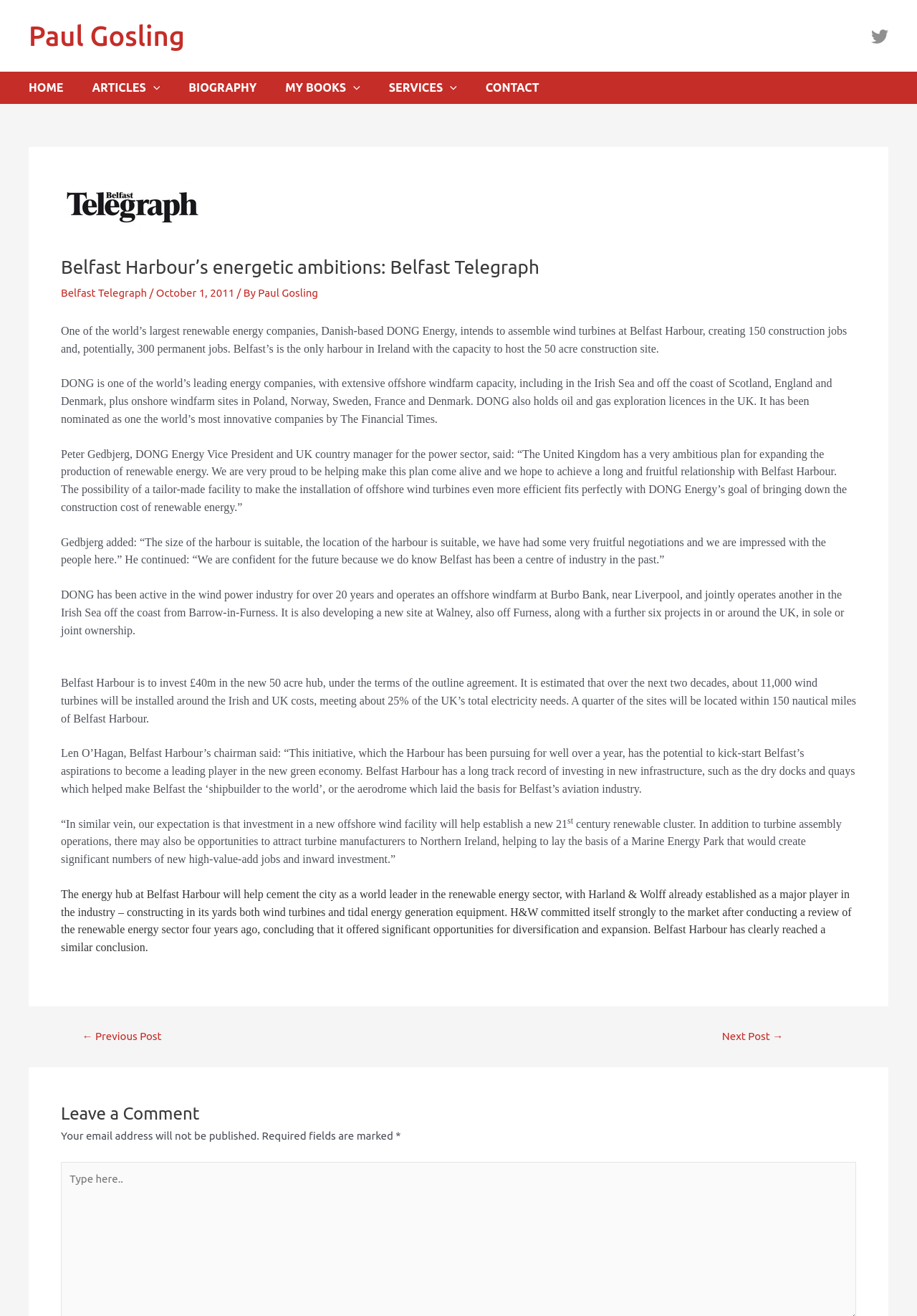Who wrote the article?
Using the image, answer in one word or phrase.

Paul Gosling